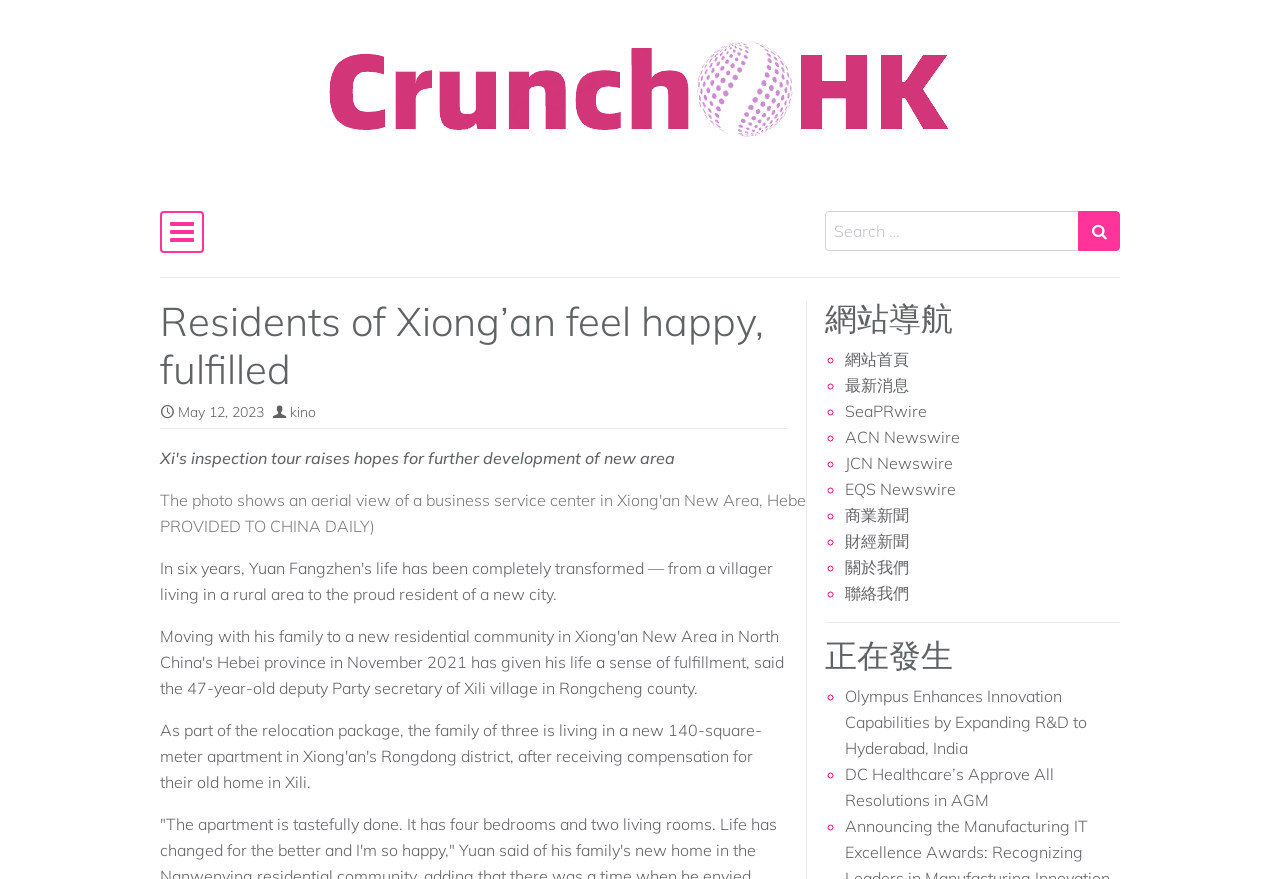Give a concise answer using only one word or phrase for this question:
What is the purpose of the search bar?

Search input